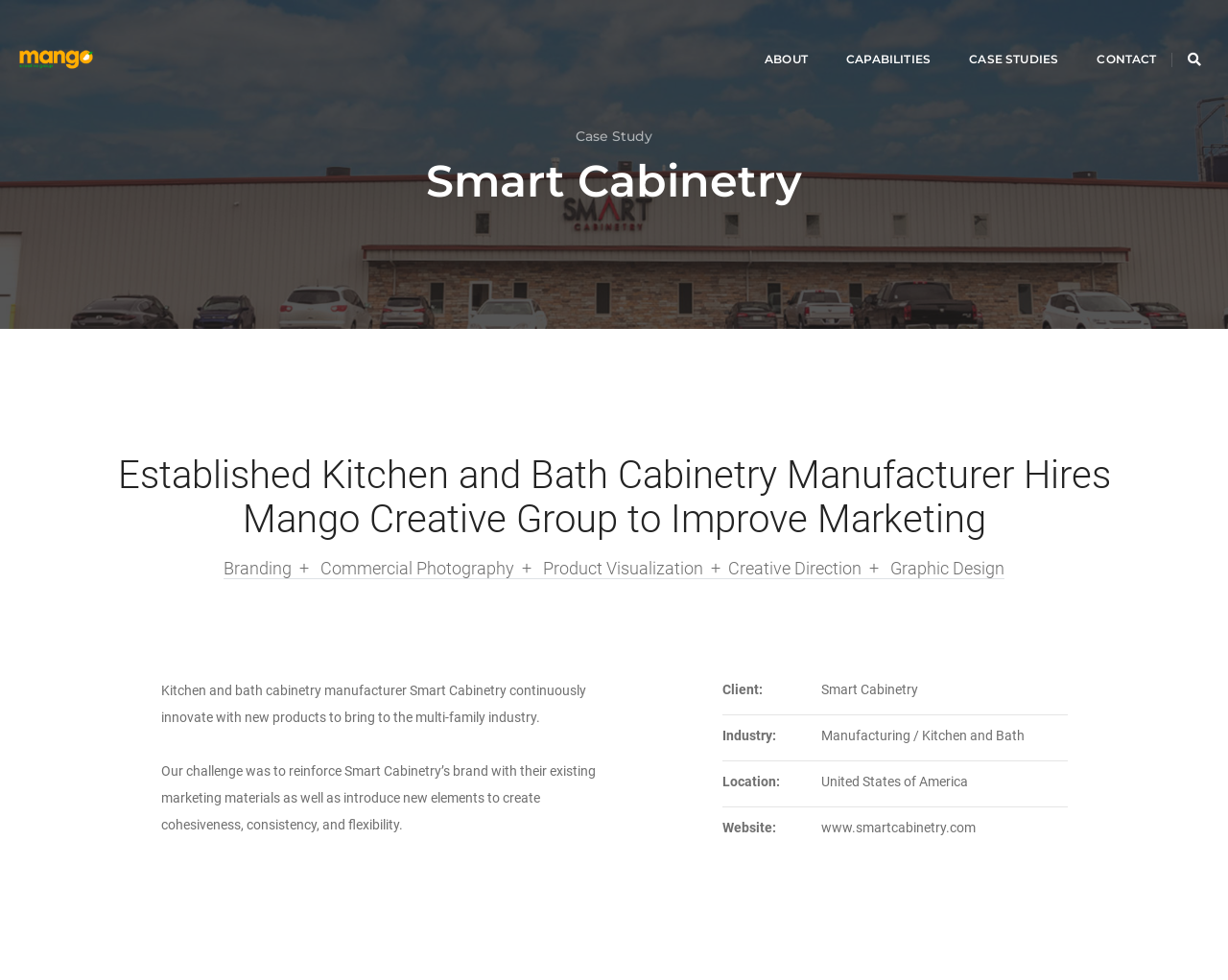Extract the bounding box coordinates for the described element: "Capabilities". The coordinates should be represented as four float numbers between 0 and 1: [left, top, right, bottom].

[0.553, 0.0, 0.622, 0.07]